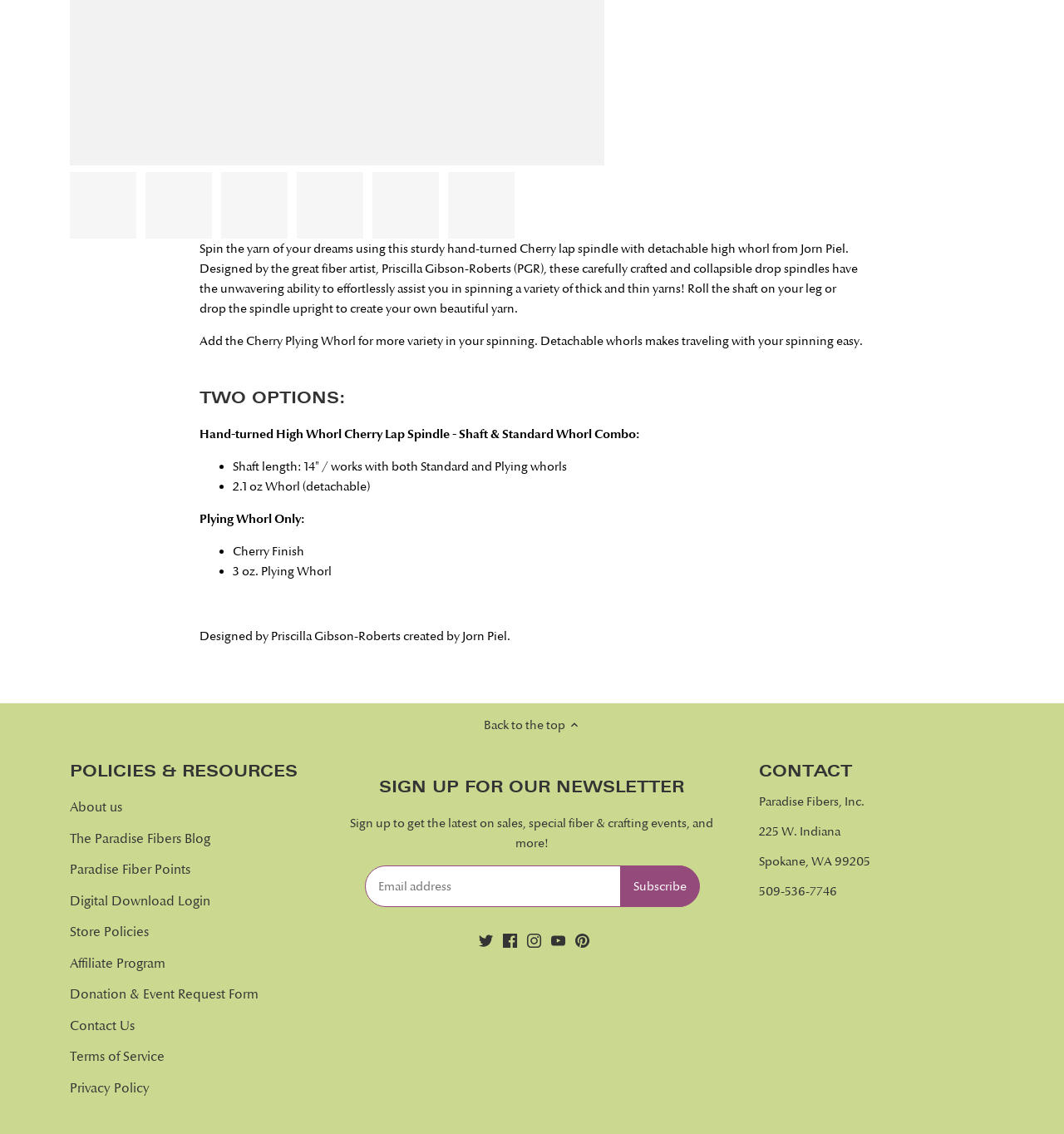Pinpoint the bounding box coordinates of the clickable element to carry out the following instruction: "Subscribe to the newsletter."

[0.583, 0.764, 0.658, 0.8]